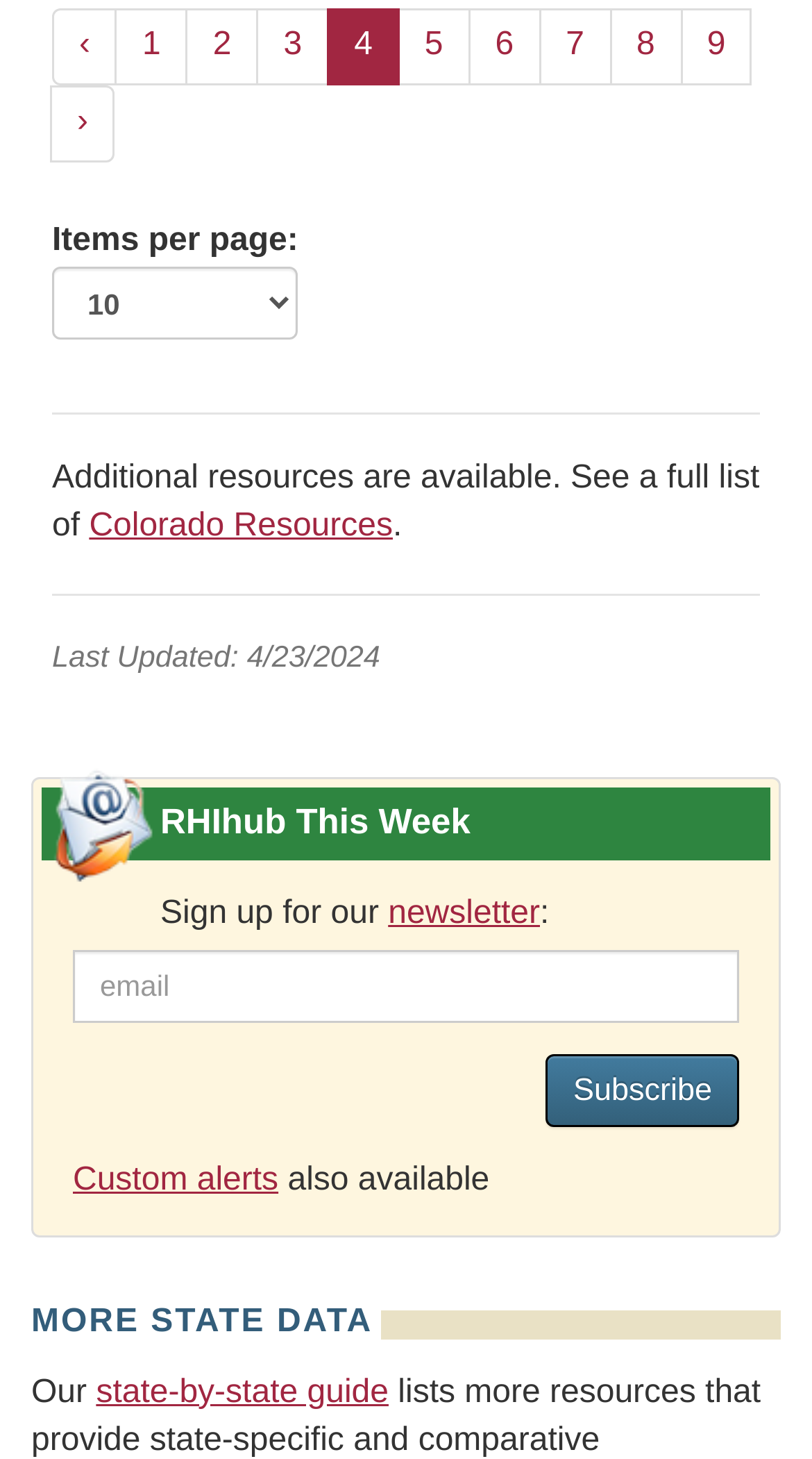What is the date of the last update? Examine the screenshot and reply using just one word or a brief phrase.

4/23/2024